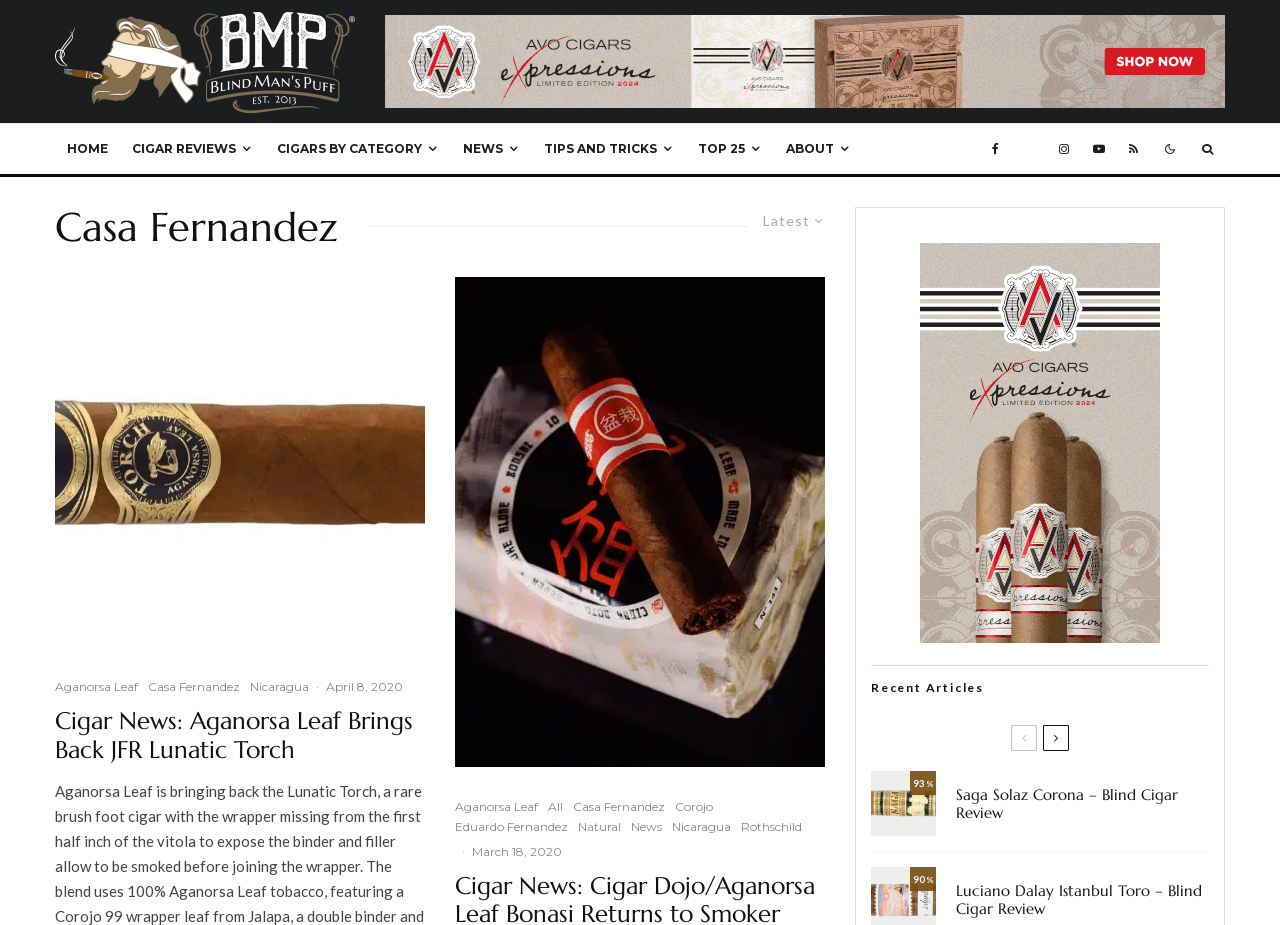What is the category of the cigar reviewed in the first article?
Please provide a comprehensive and detailed answer to the question.

I looked at the first article and found the link 'Nicaragua' which indicates the category of the cigar being reviewed.